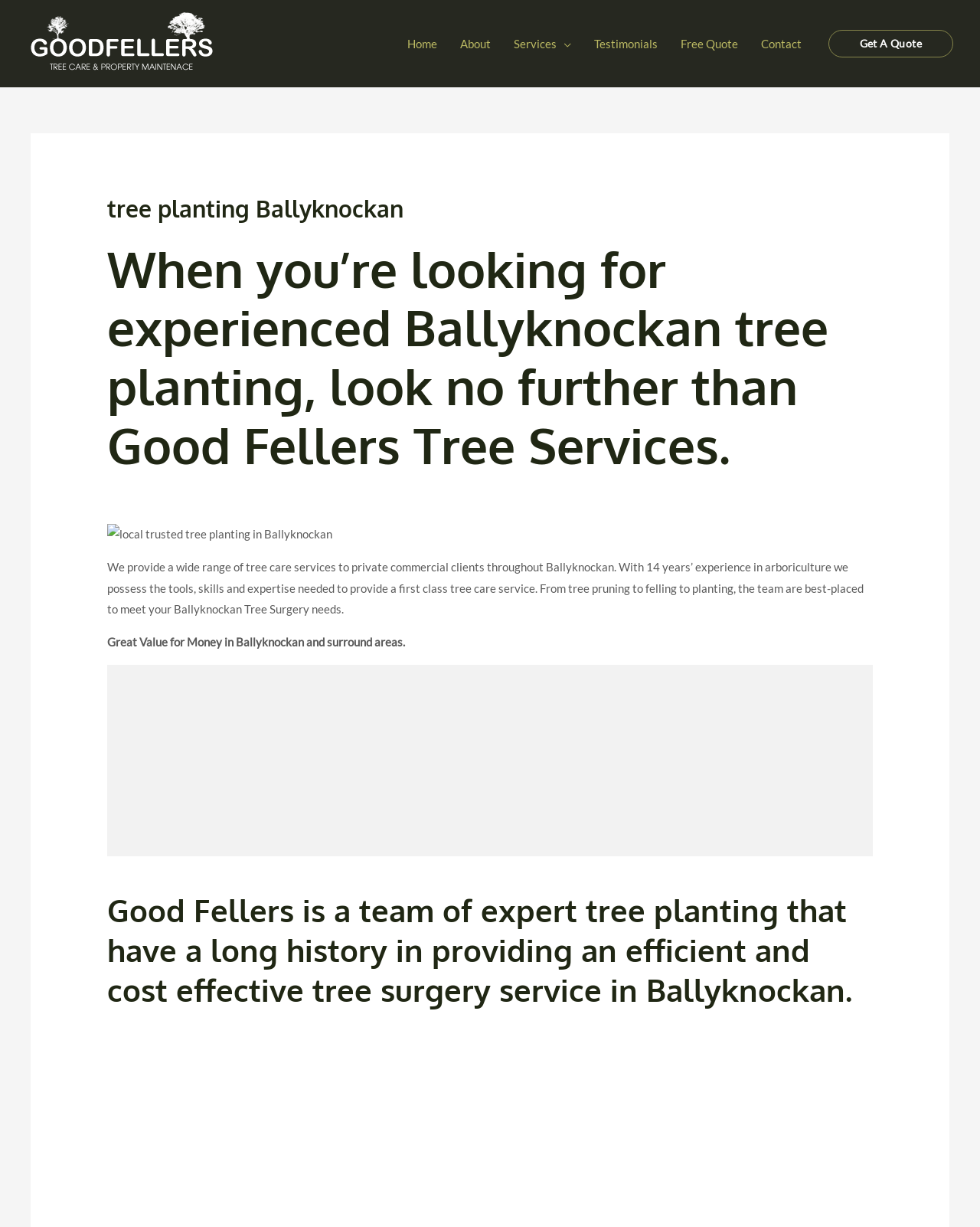Locate the bounding box coordinates of the element's region that should be clicked to carry out the following instruction: "visit the home page". The coordinates need to be four float numbers between 0 and 1, i.e., [left, top, right, bottom].

[0.404, 0.014, 0.457, 0.057]